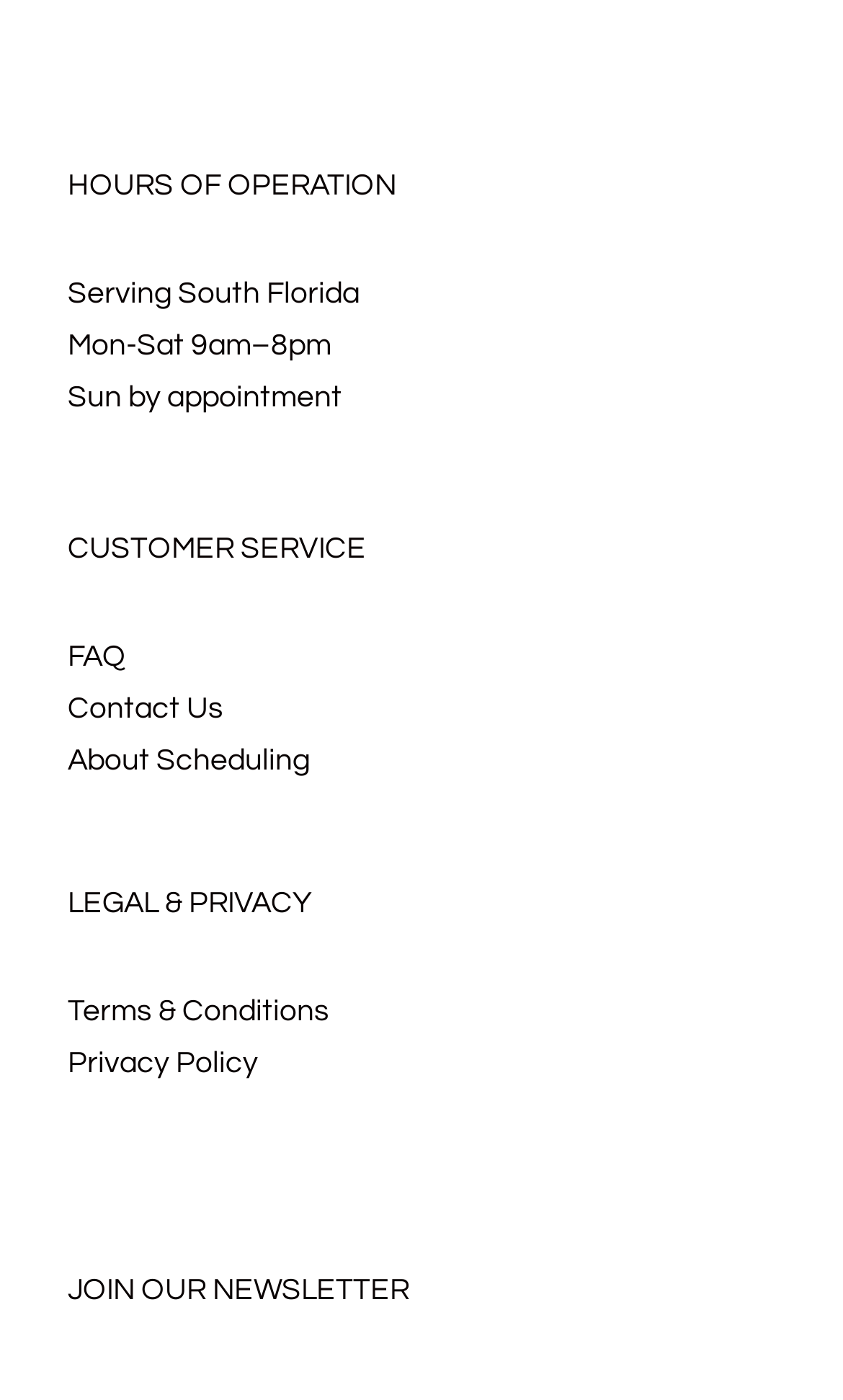Identify the bounding box coordinates of the clickable section necessary to follow the following instruction: "Contact customer service". The coordinates should be presented as four float numbers from 0 to 1, i.e., [left, top, right, bottom].

[0.08, 0.491, 0.92, 0.522]